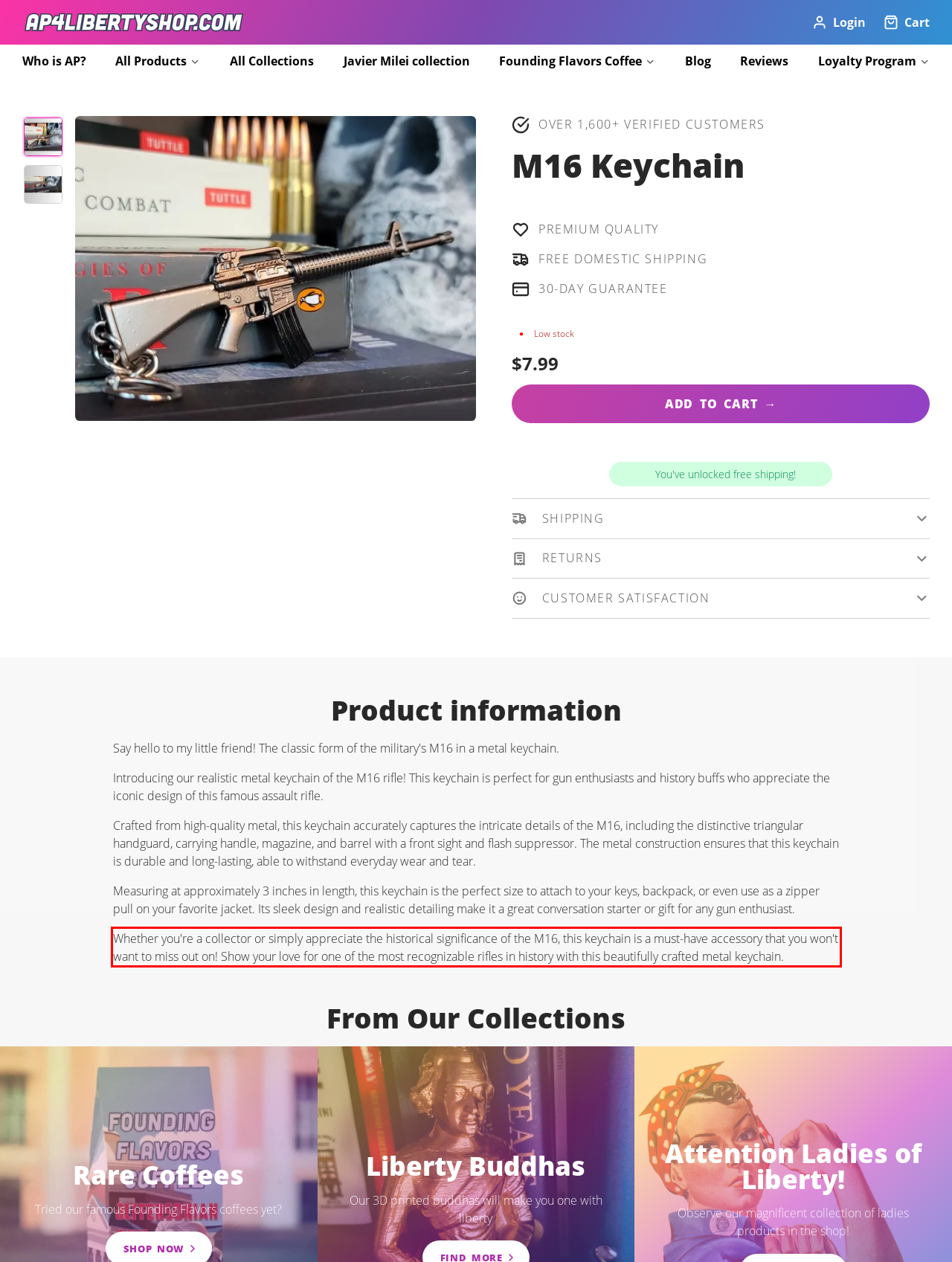Review the screenshot of the webpage and recognize the text inside the red rectangle bounding box. Provide the extracted text content.

Whether you're a collector or simply appreciate the historical significance of the M16, this keychain is a must-have accessory that you won't want to miss out on! Show your love for one of the most recognizable rifles in history with this beautifully crafted metal keychain.